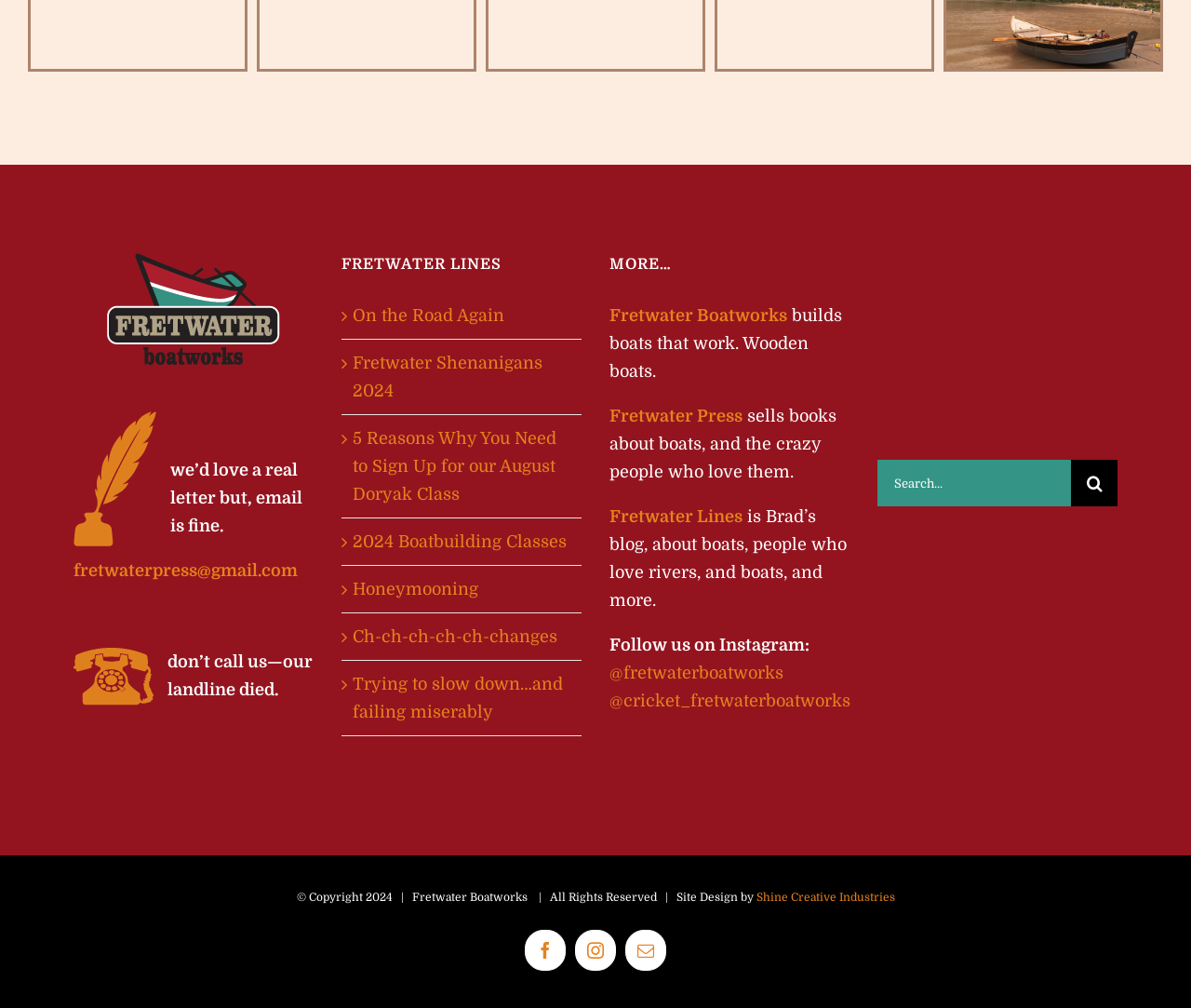Using the information from the screenshot, answer the following question thoroughly:
What is the name of the blog written by Brad?

The name of the blog can be found in the section where it is written as 'Fretwater Lines is Brad’s blog, about boats, people who love rivers, and boats, and more.'.